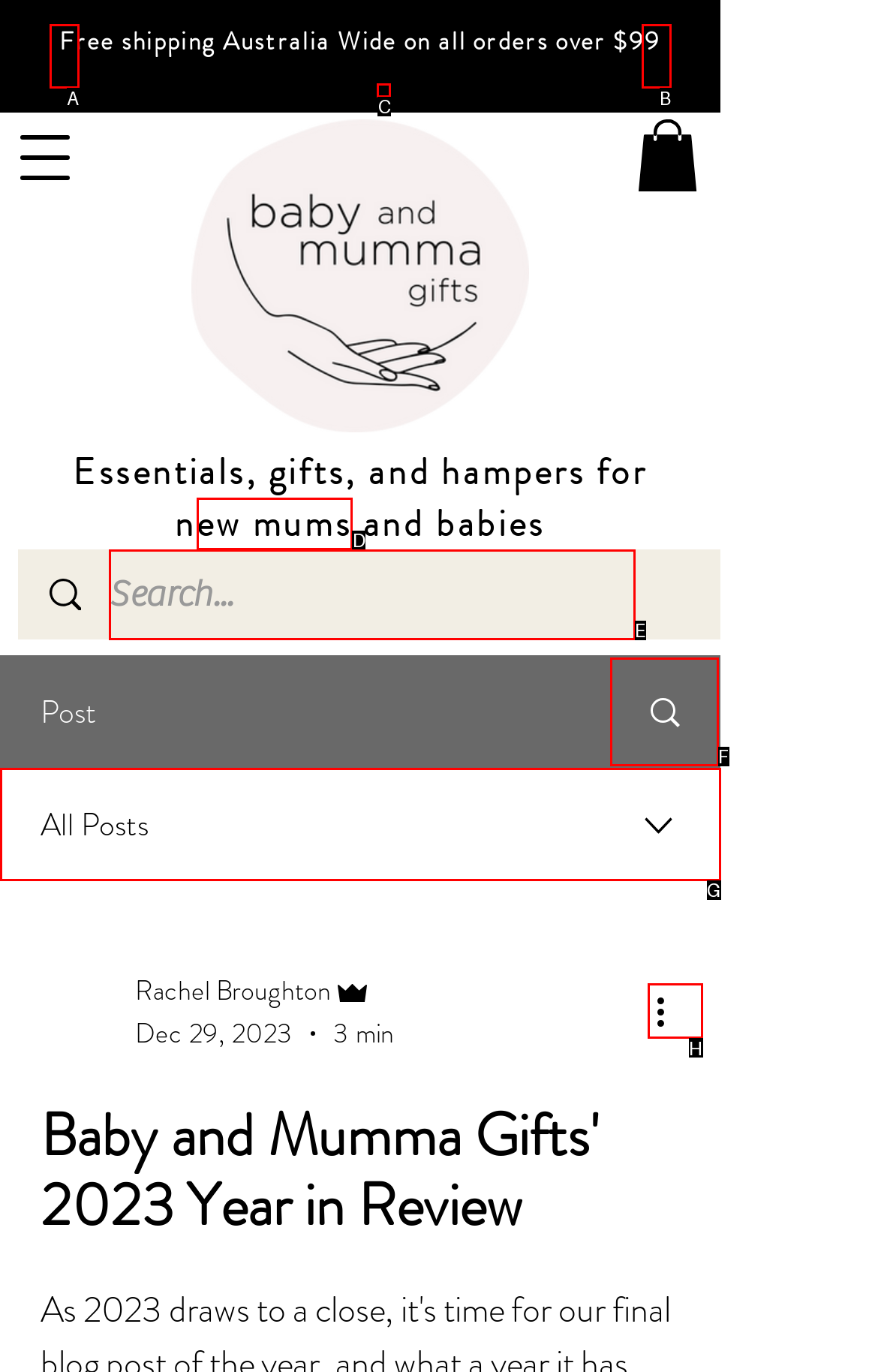To achieve the task: More actions on the post, indicate the letter of the correct choice from the provided options.

H